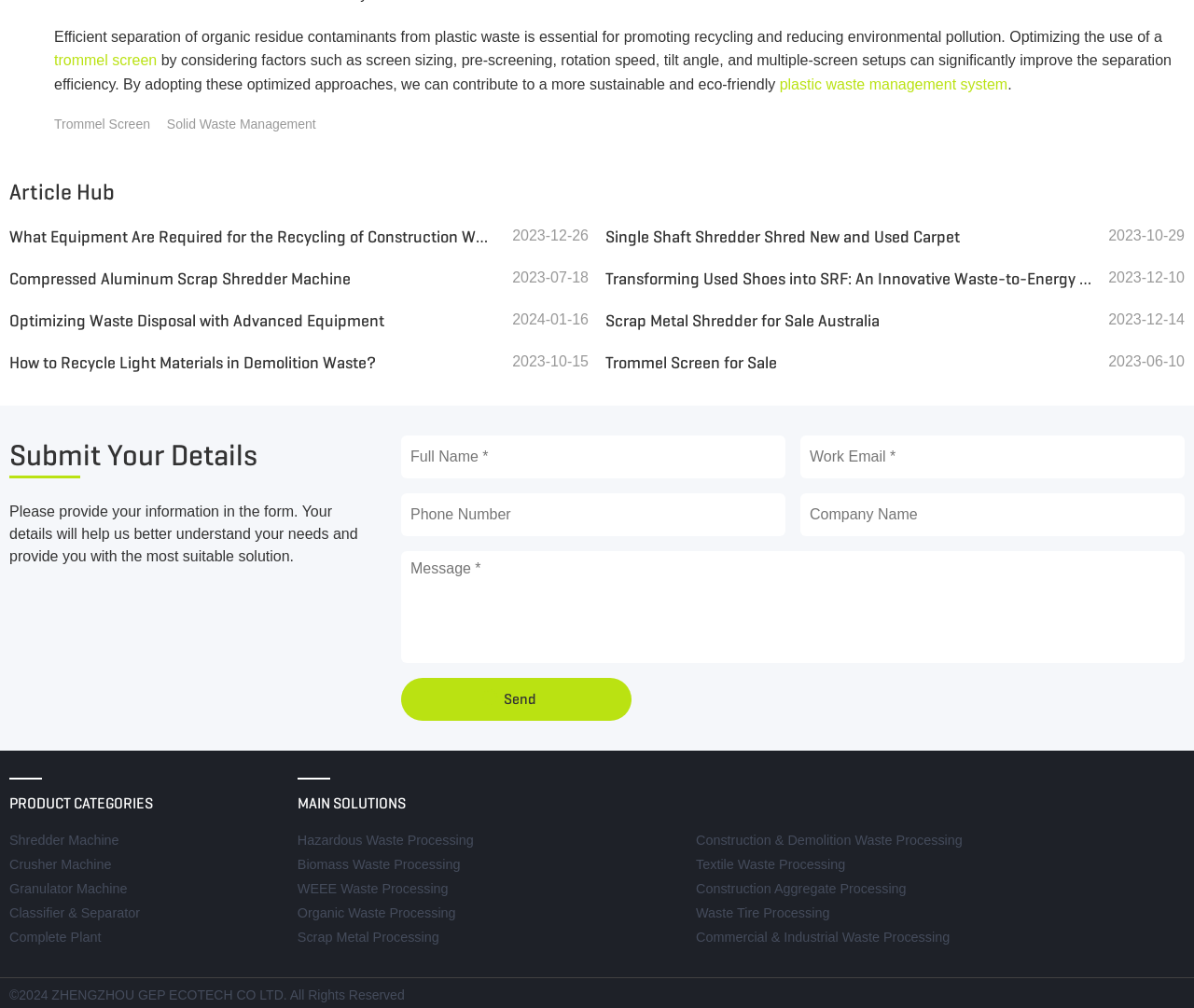Provide the bounding box coordinates for the area that should be clicked to complete the instruction: "Click on the 'Hazardous Waste Processing' link".

[0.249, 0.827, 0.397, 0.841]